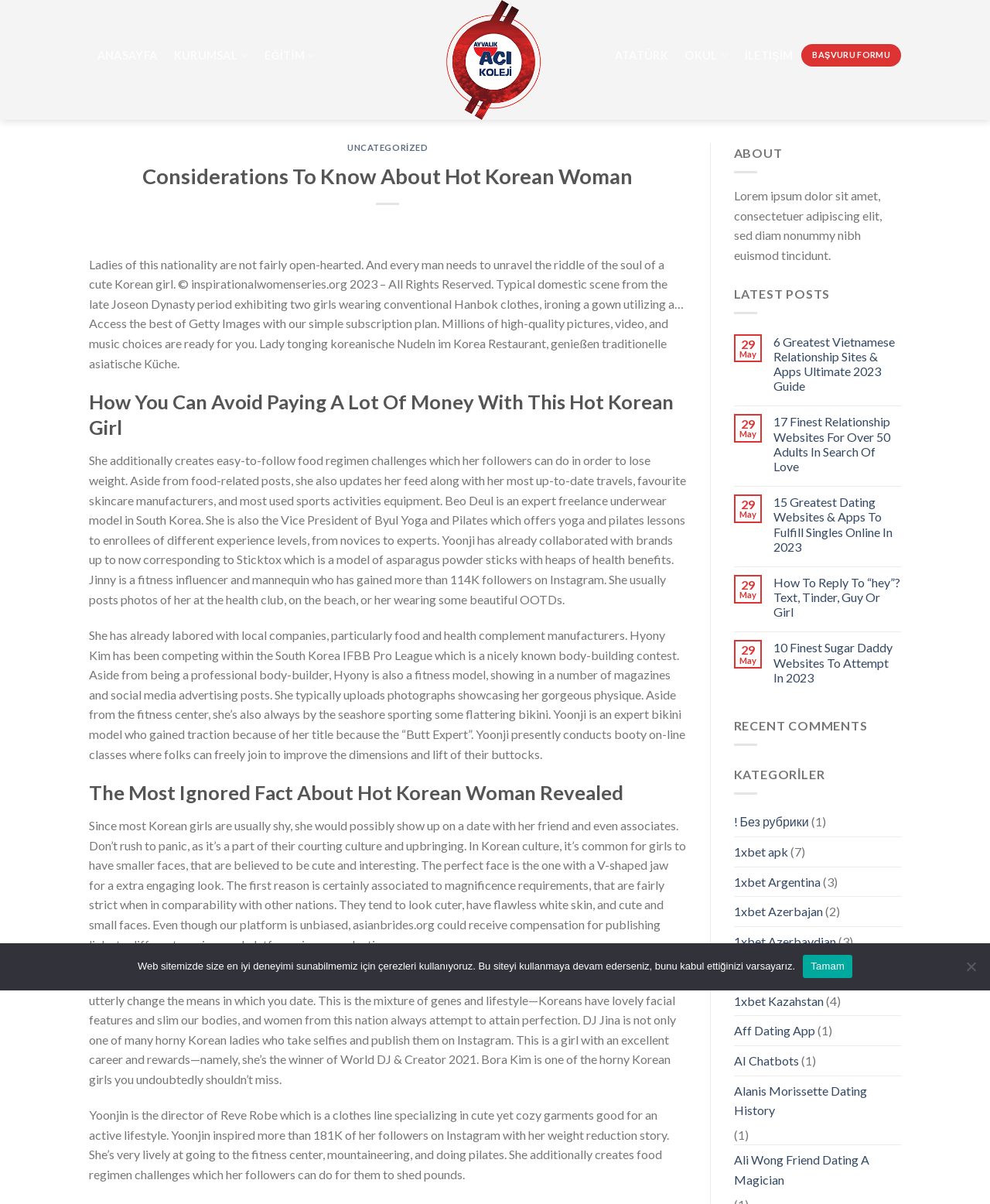Find the bounding box coordinates of the element to click in order to complete the given instruction: "Click the 'Üste git' link."

[0.953, 0.792, 0.983, 0.817]